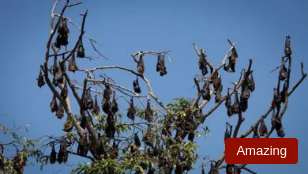Where do bats often roost in large numbers?
Based on the screenshot, answer the question with a single word or phrase.

Certain regions